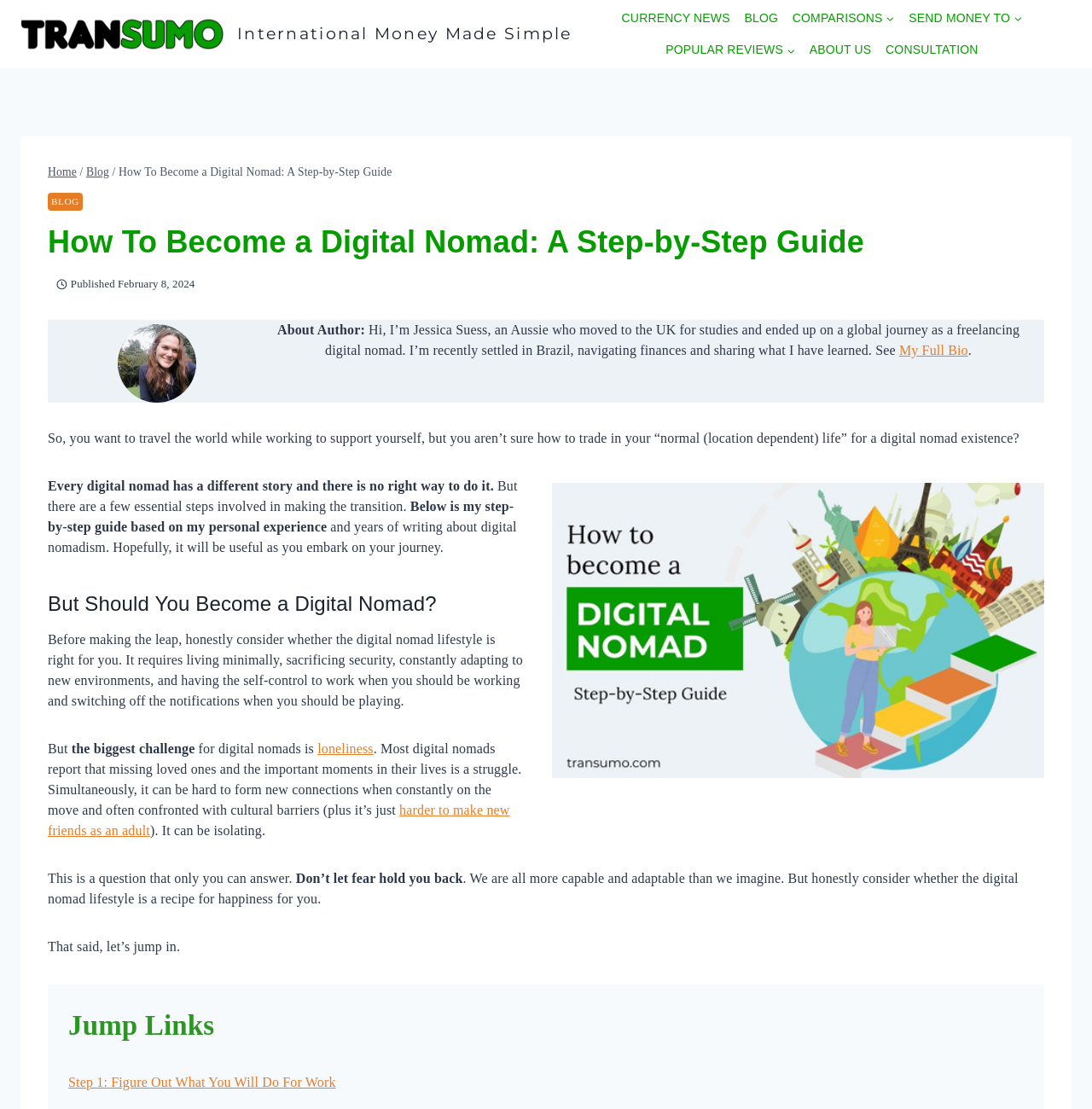Please respond in a single word or phrase: 
What is the date of publication of this article?

February 8, 2024